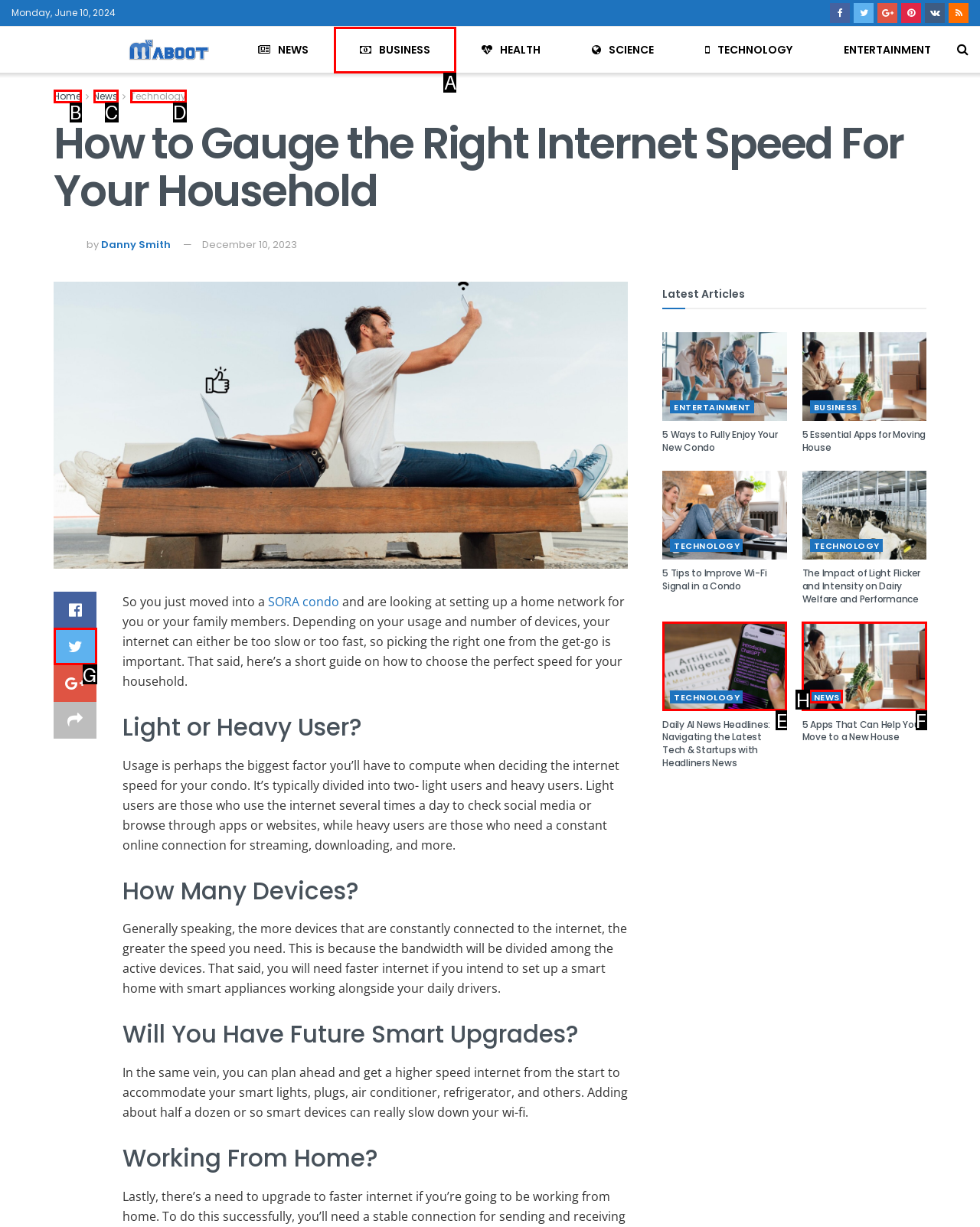Choose the option that best matches the element: Home
Respond with the letter of the correct option.

B